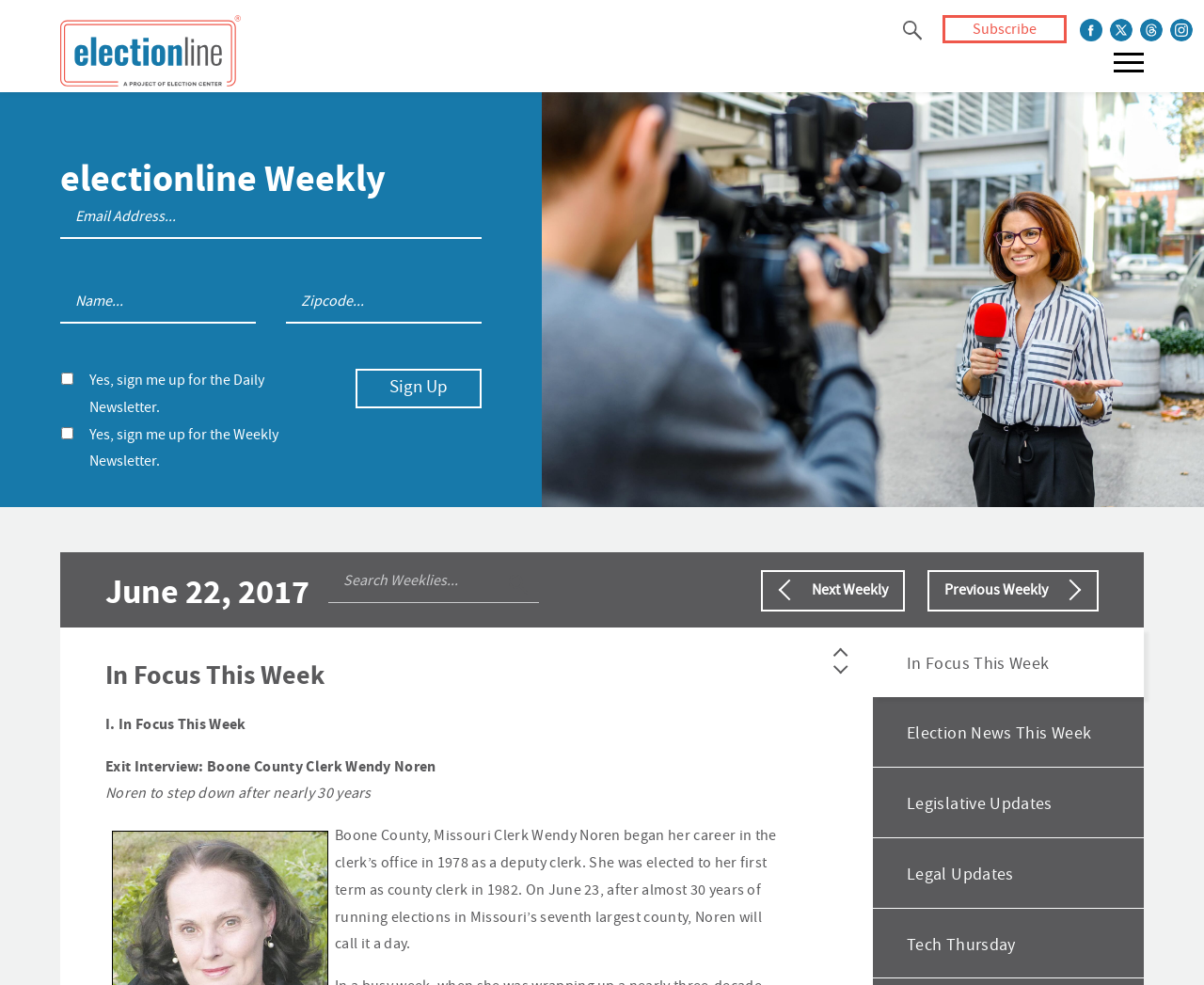Provide the bounding box coordinates of the area you need to click to execute the following instruction: "View previous weekly".

[0.77, 0.579, 0.912, 0.62]